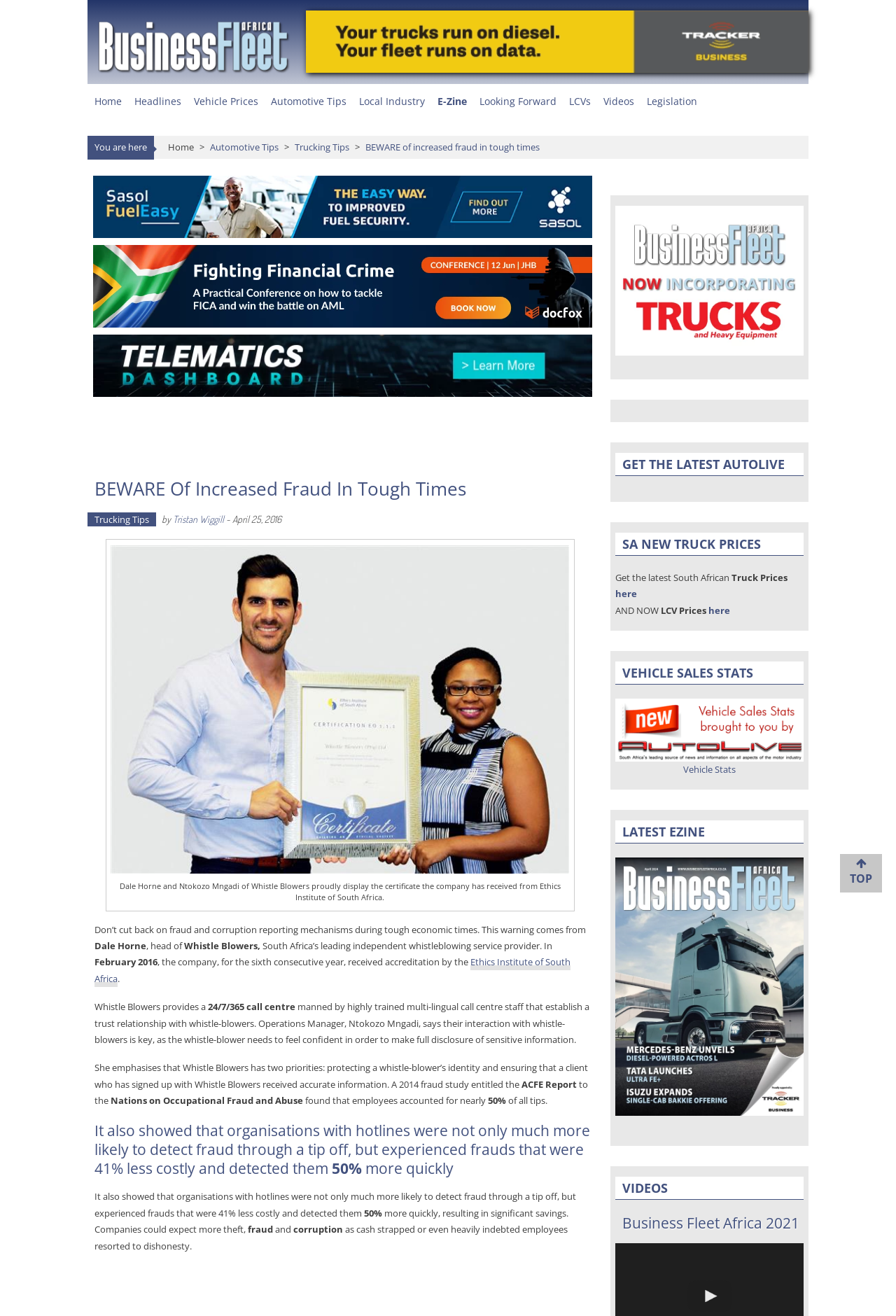Given the element description: "Trucking Tips", predict the bounding box coordinates of the UI element it refers to, using four float numbers between 0 and 1, i.e., [left, top, right, bottom].

[0.329, 0.107, 0.39, 0.117]